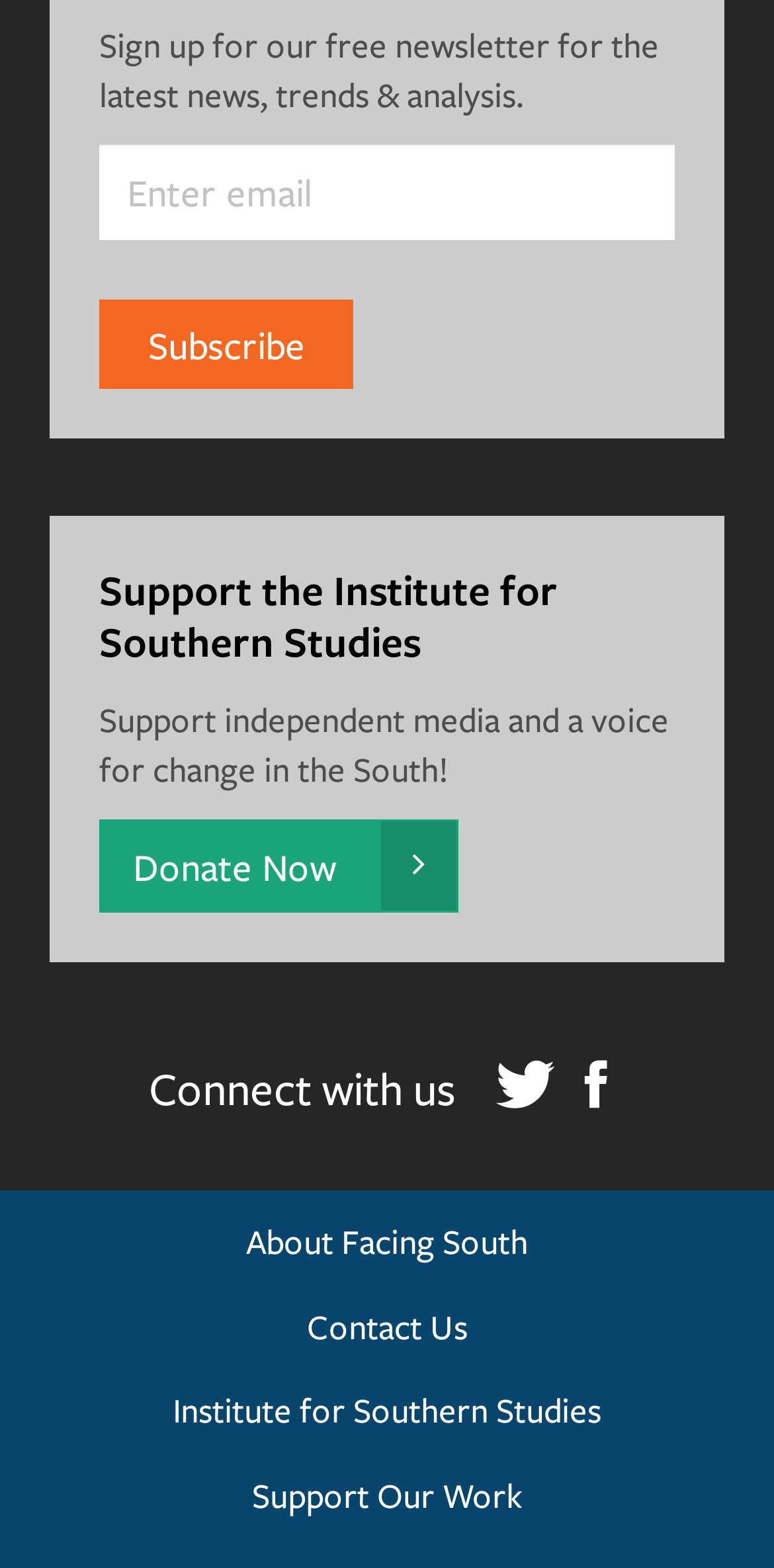What is the purpose of the email textbox?
Please respond to the question with a detailed and thorough explanation.

The email textbox is located next to the 'Email' label and has a 'Subscribe' button nearby, indicating that it is used to sign up for a newsletter, as mentioned in the nearby text 'Sign up for our free newsletter for the latest news, trends & analysis.'